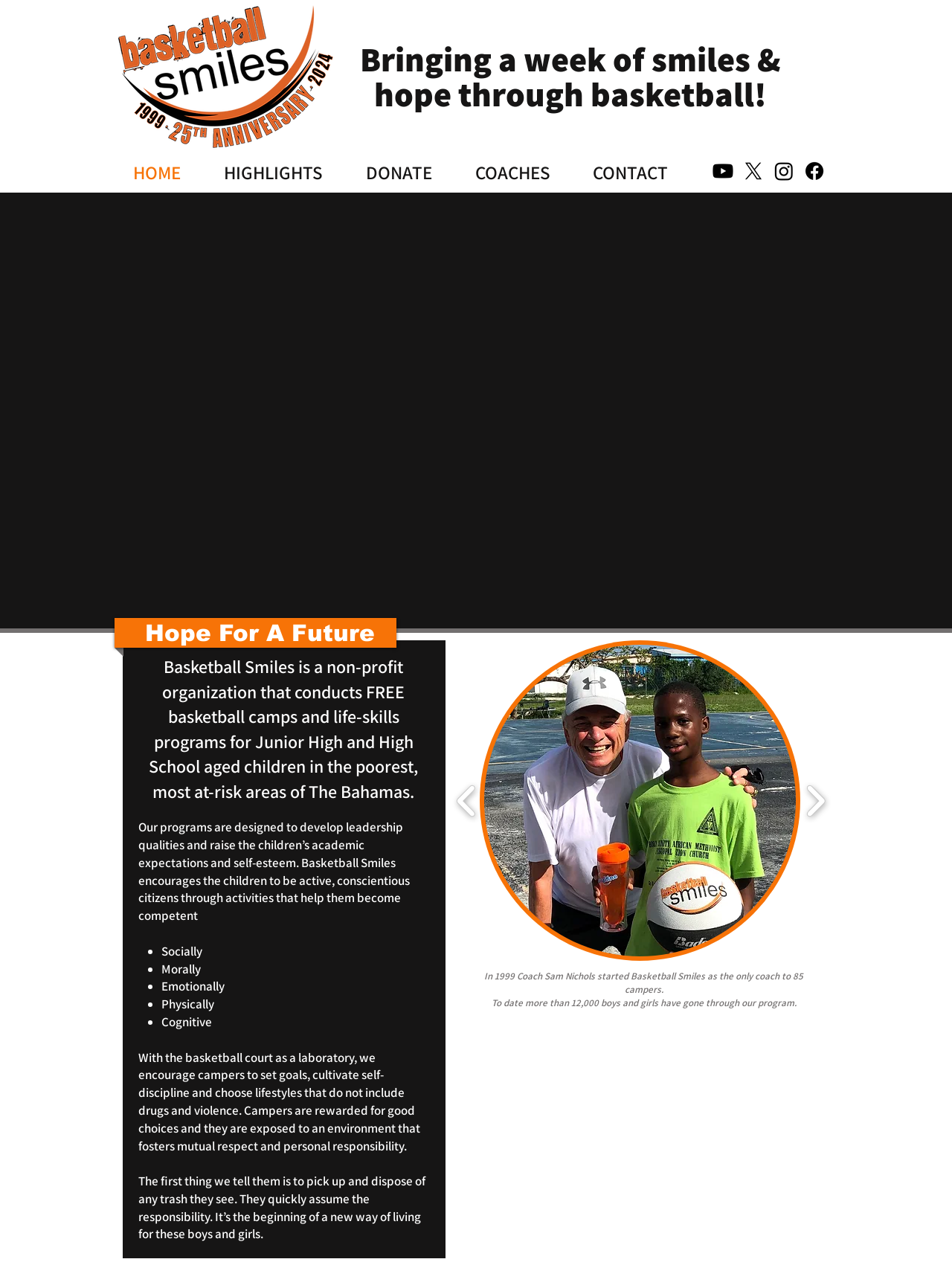Answer the question using only a single word or phrase: 
What is the name of the organization?

Basketball Smiles